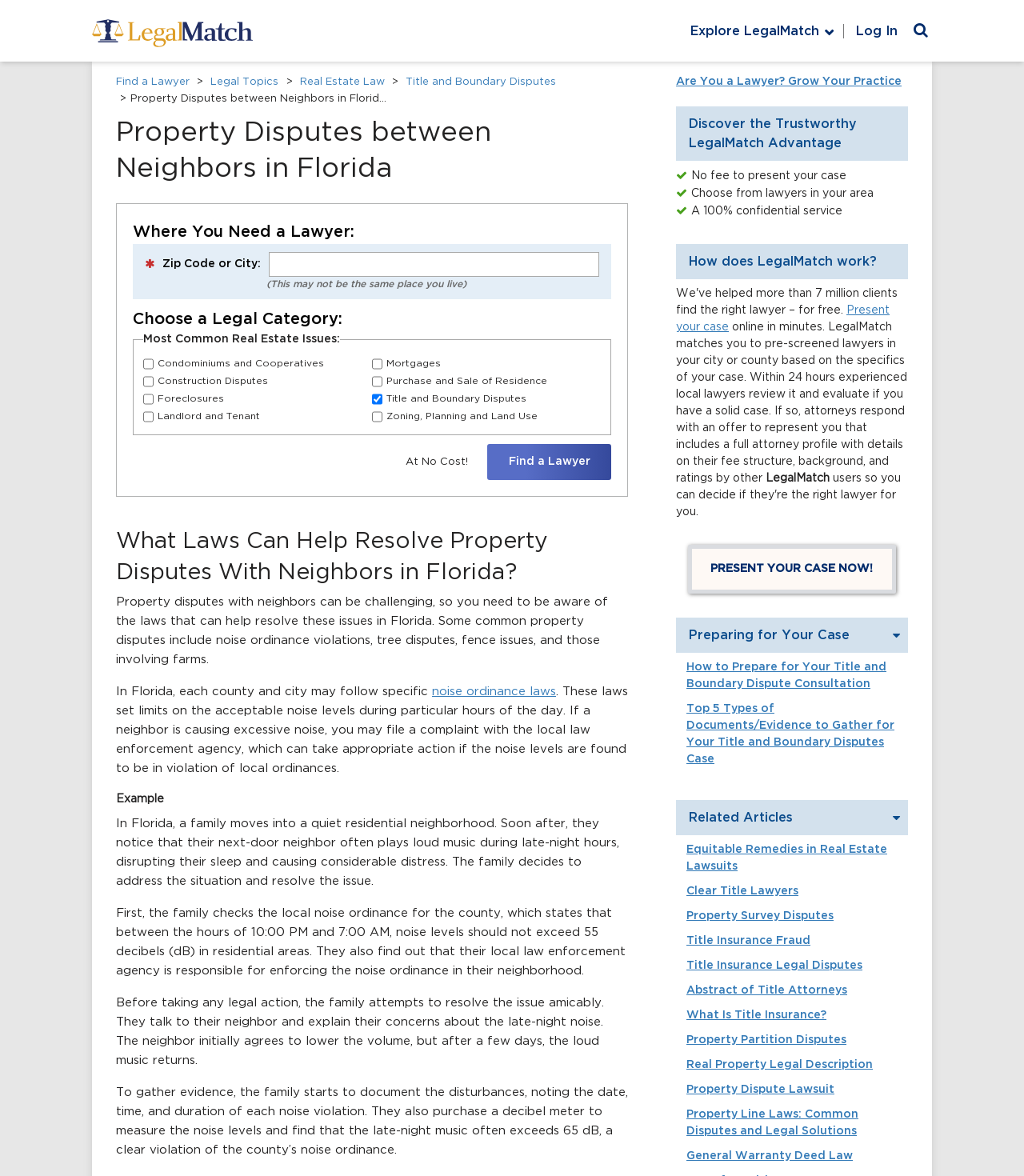What is the benefit of using LegalMatch?
Please respond to the question thoroughly and include all relevant details.

According to the webpage, one of the advantages of using LegalMatch is that there is no fee to present your case. Additionally, the platform matches users with pre-screened lawyers in their area, and users can choose from lawyers who have reviewed their case and provided an offer to represent them.